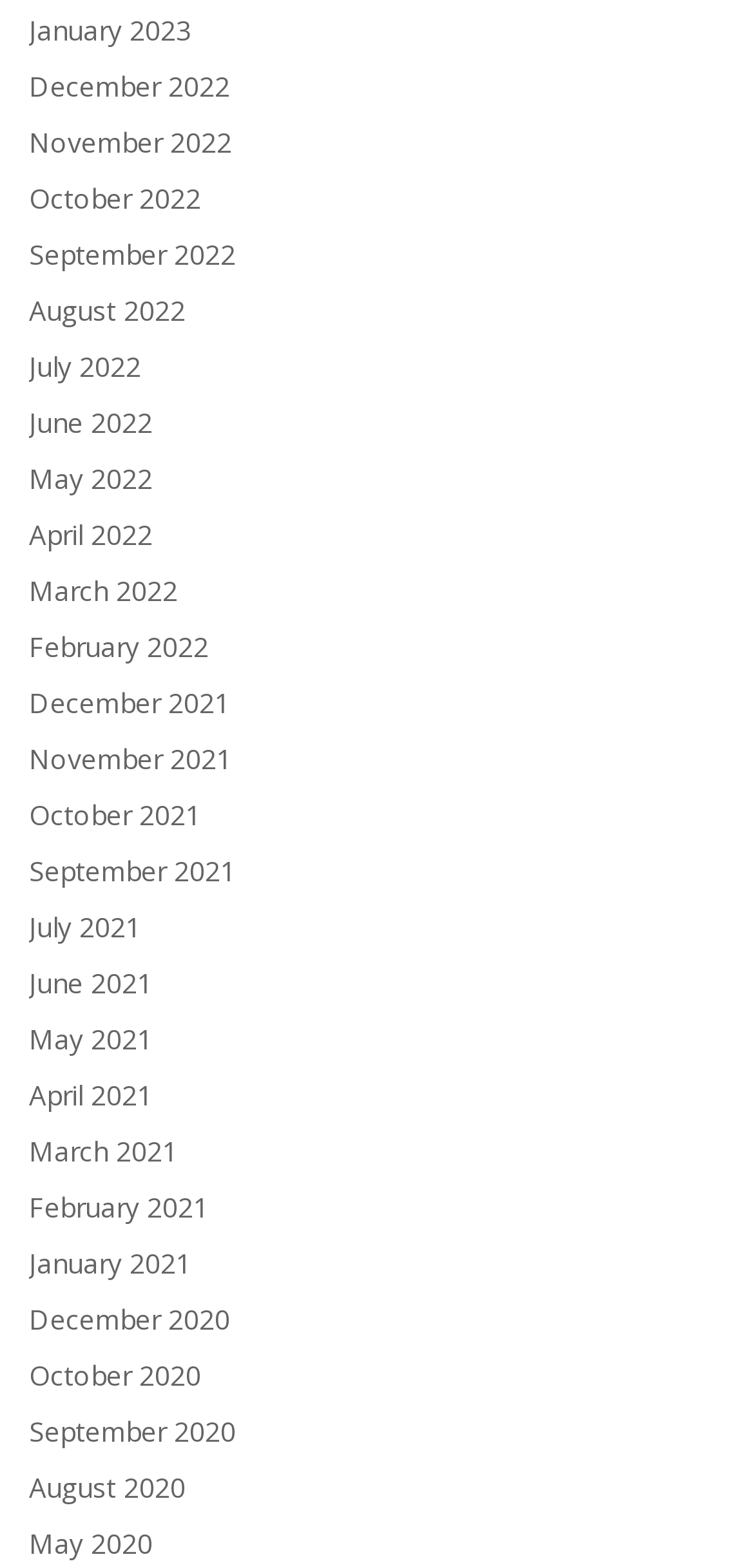Determine the bounding box coordinates for the HTML element mentioned in the following description: "October 2021". The coordinates should be a list of four floats ranging from 0 to 1, represented as [left, top, right, bottom].

[0.038, 0.505, 0.267, 0.534]